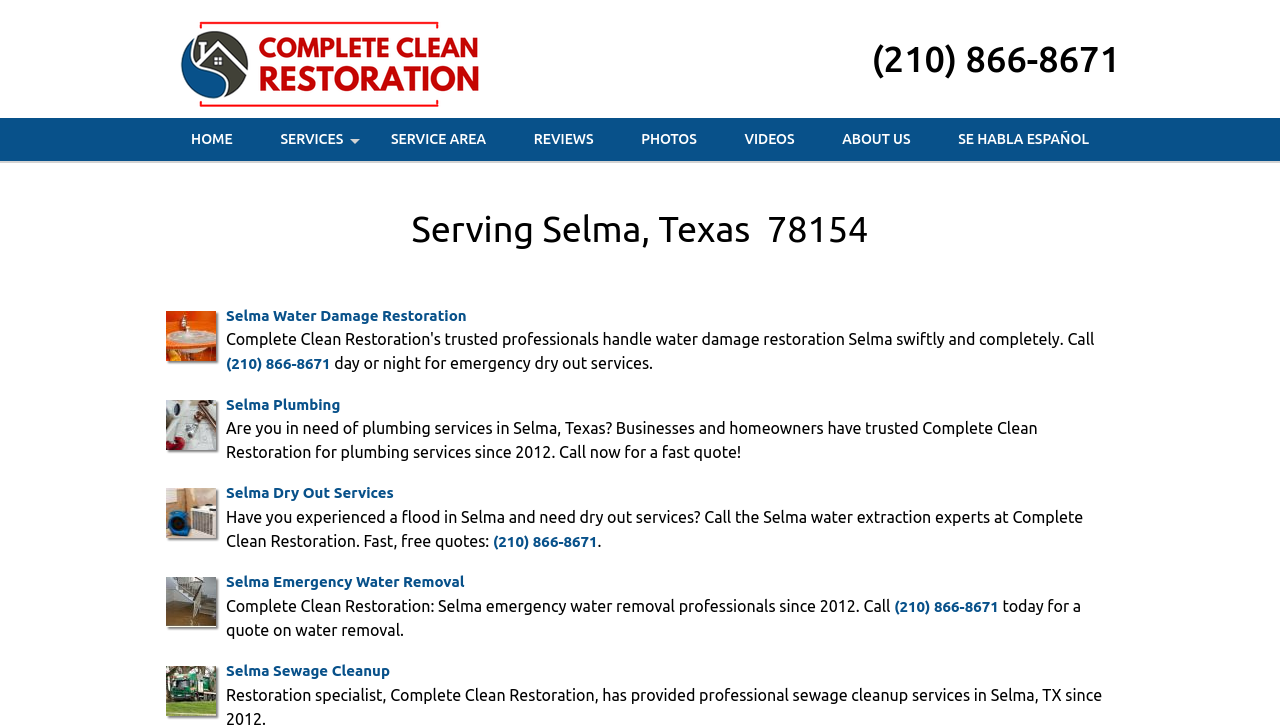Determine the bounding box coordinates for the area that should be clicked to carry out the following instruction: "Call the phone number".

[0.673, 0.046, 0.883, 0.116]